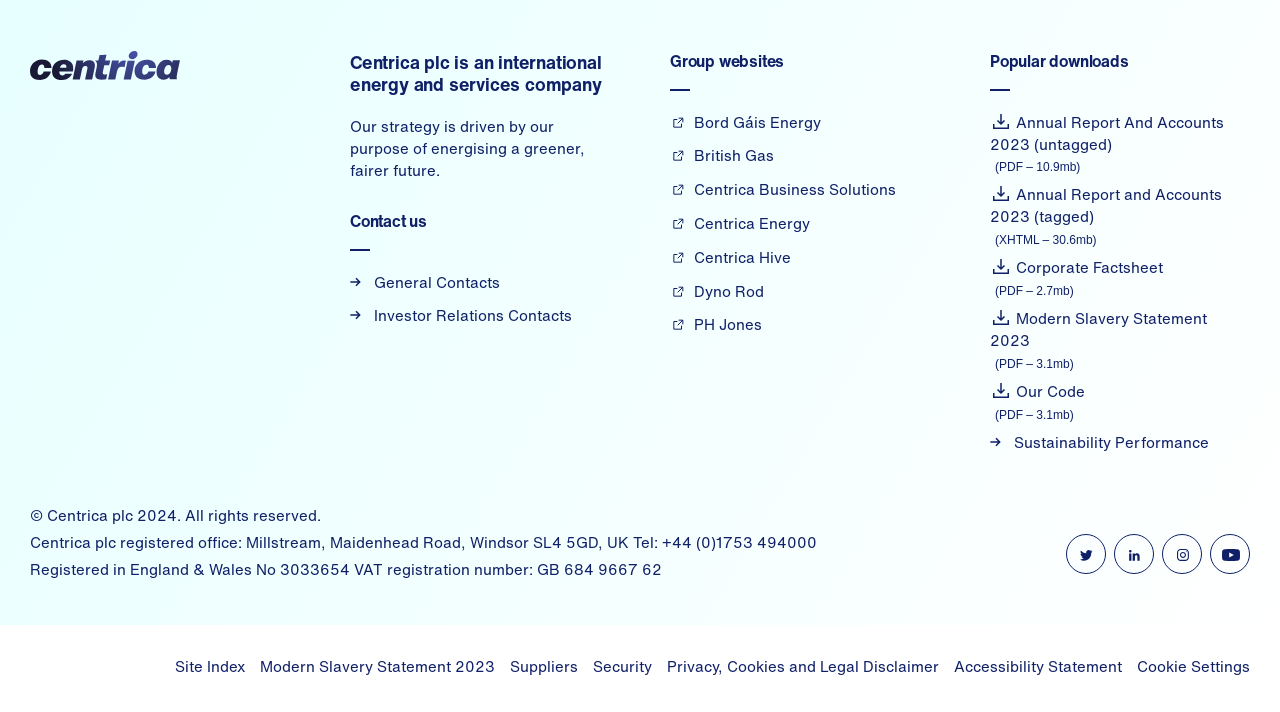Answer the question in a single word or phrase:
How many group websites are listed?

6